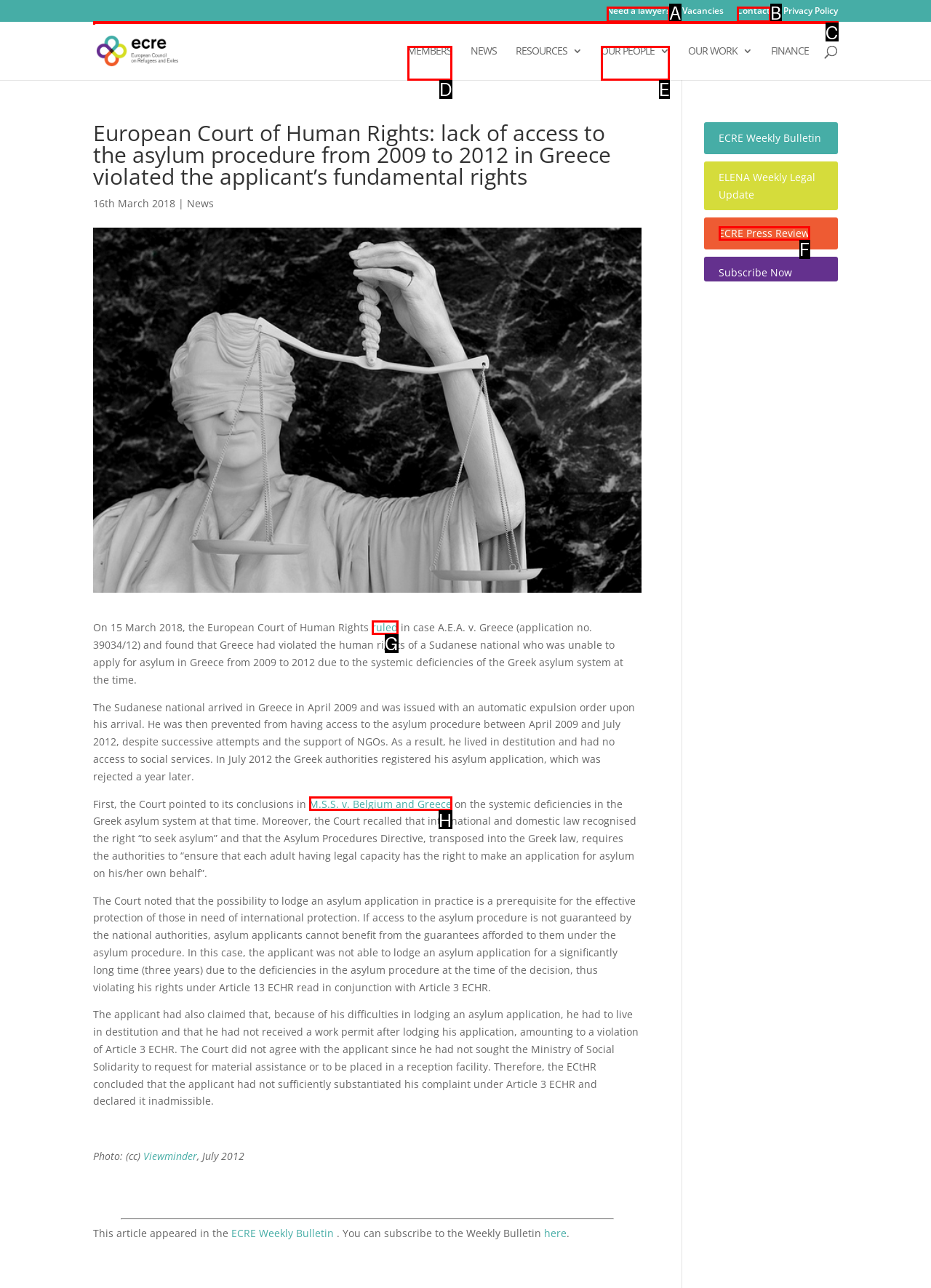Find the correct option to complete this instruction: Search for something. Reply with the corresponding letter.

C